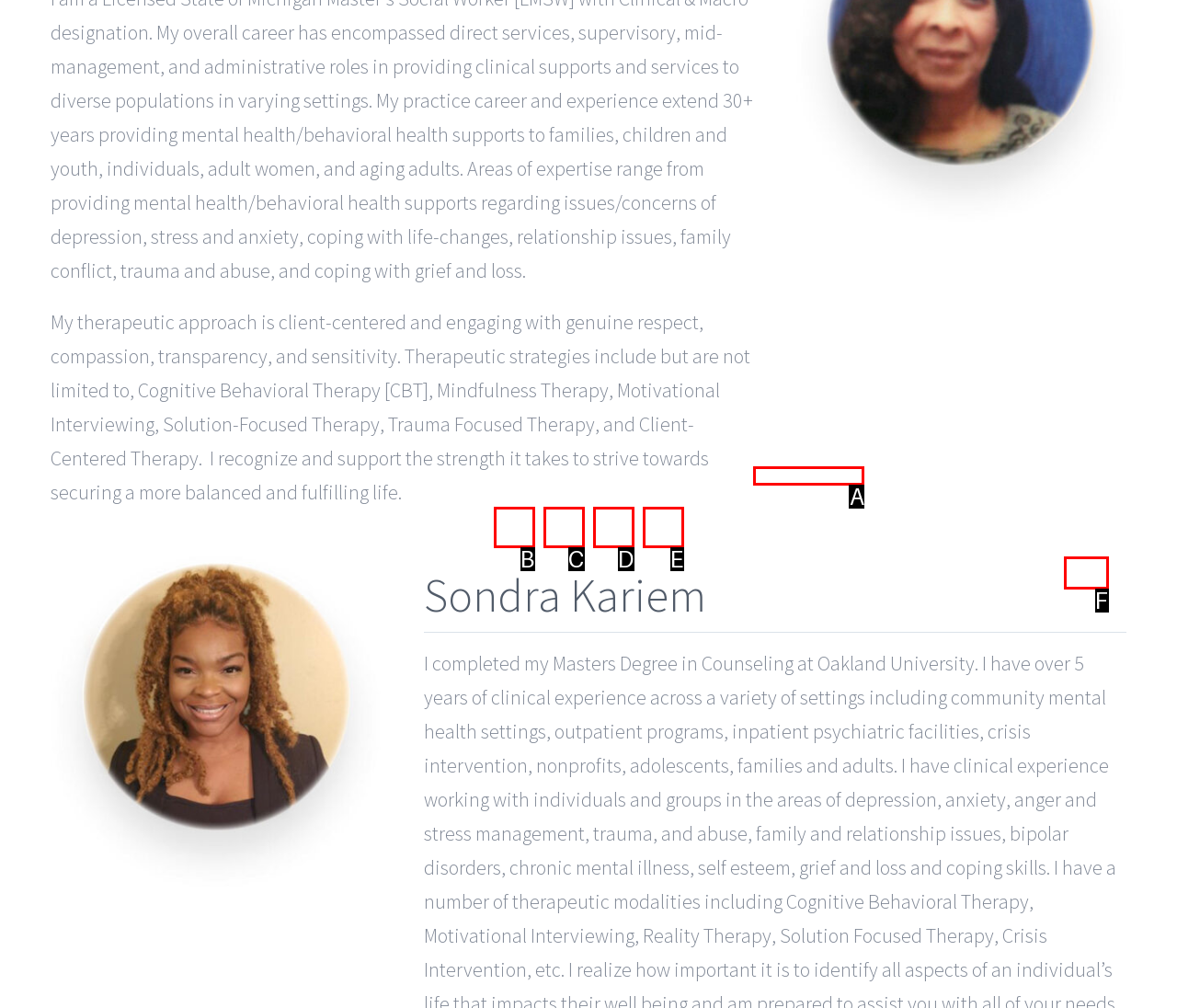Determine the HTML element that best matches this description: Twitter from the given choices. Respond with the corresponding letter.

C